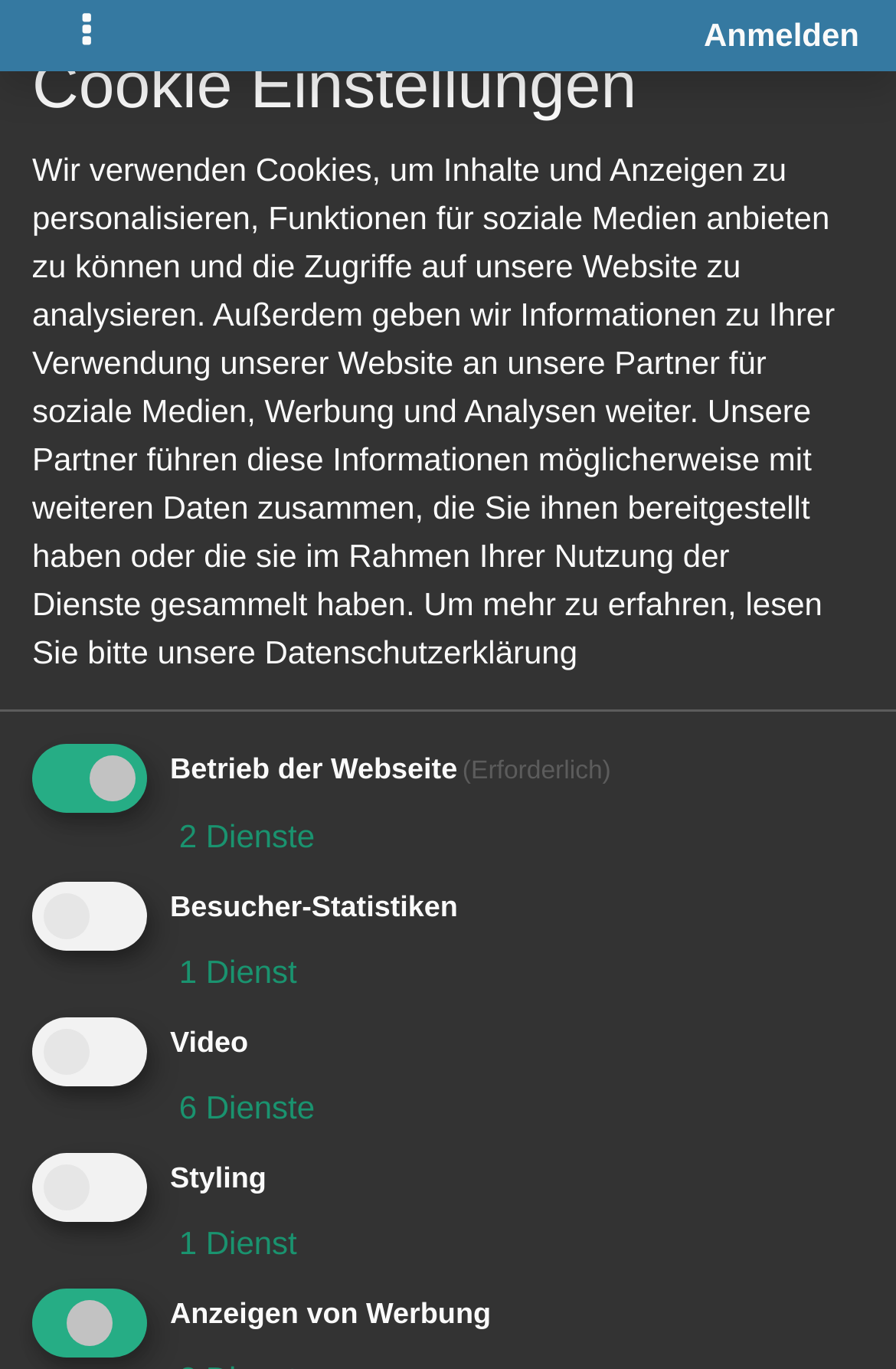Provide the bounding box coordinates of the HTML element this sentence describes: "Aktionen". The bounding box coordinates consist of four float numbers between 0 and 1, i.e., [left, top, right, bottom].

[0.672, 0.486, 0.962, 0.544]